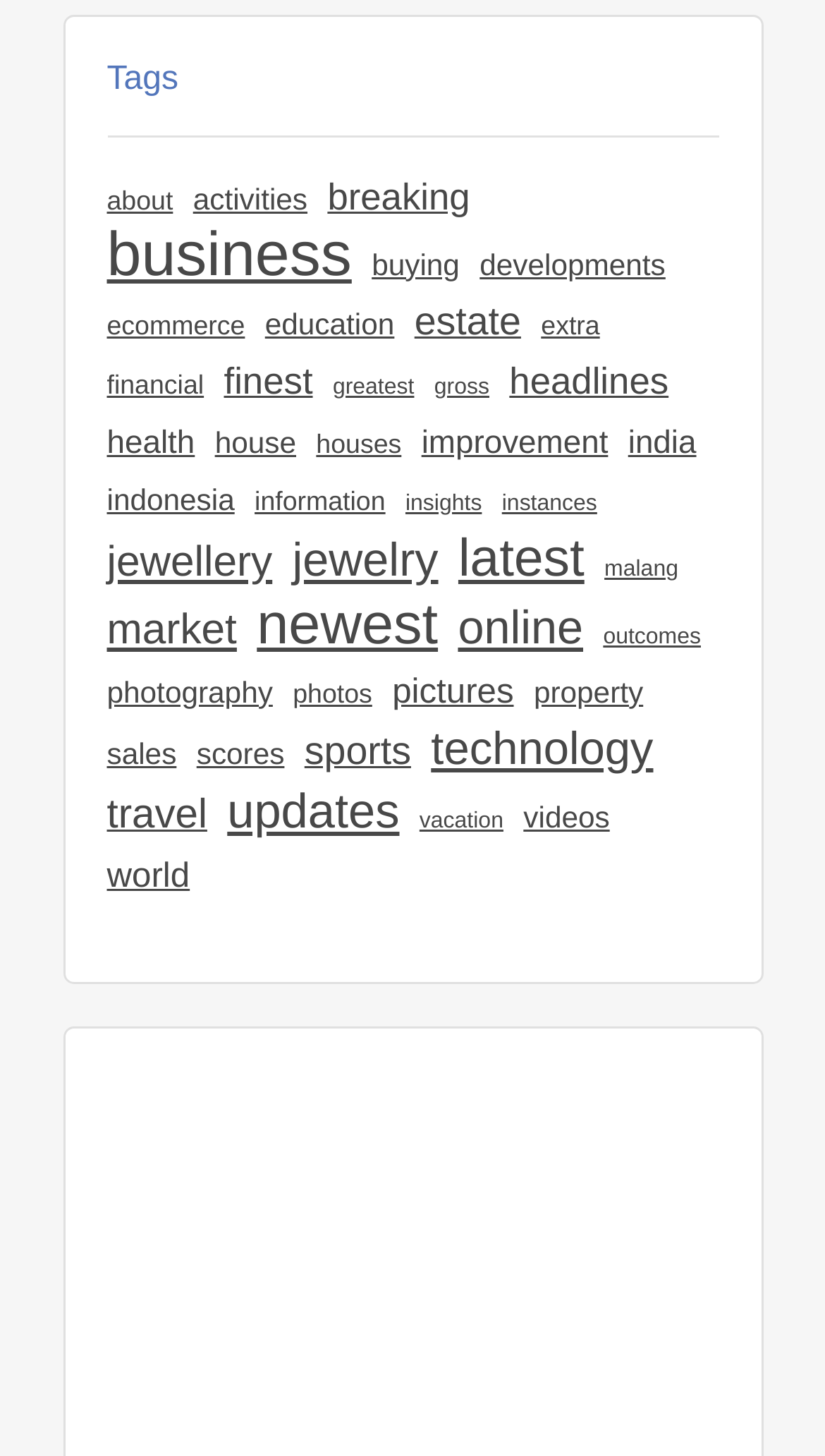How many categories have more than 10 items?
Provide a well-explained and detailed answer to the question.

I counted the number of items in each category by looking at the text in parentheses next to each link. I found five categories with more than 10 items: 'business', 'jewelry', 'latest', 'market', and 'updates'.